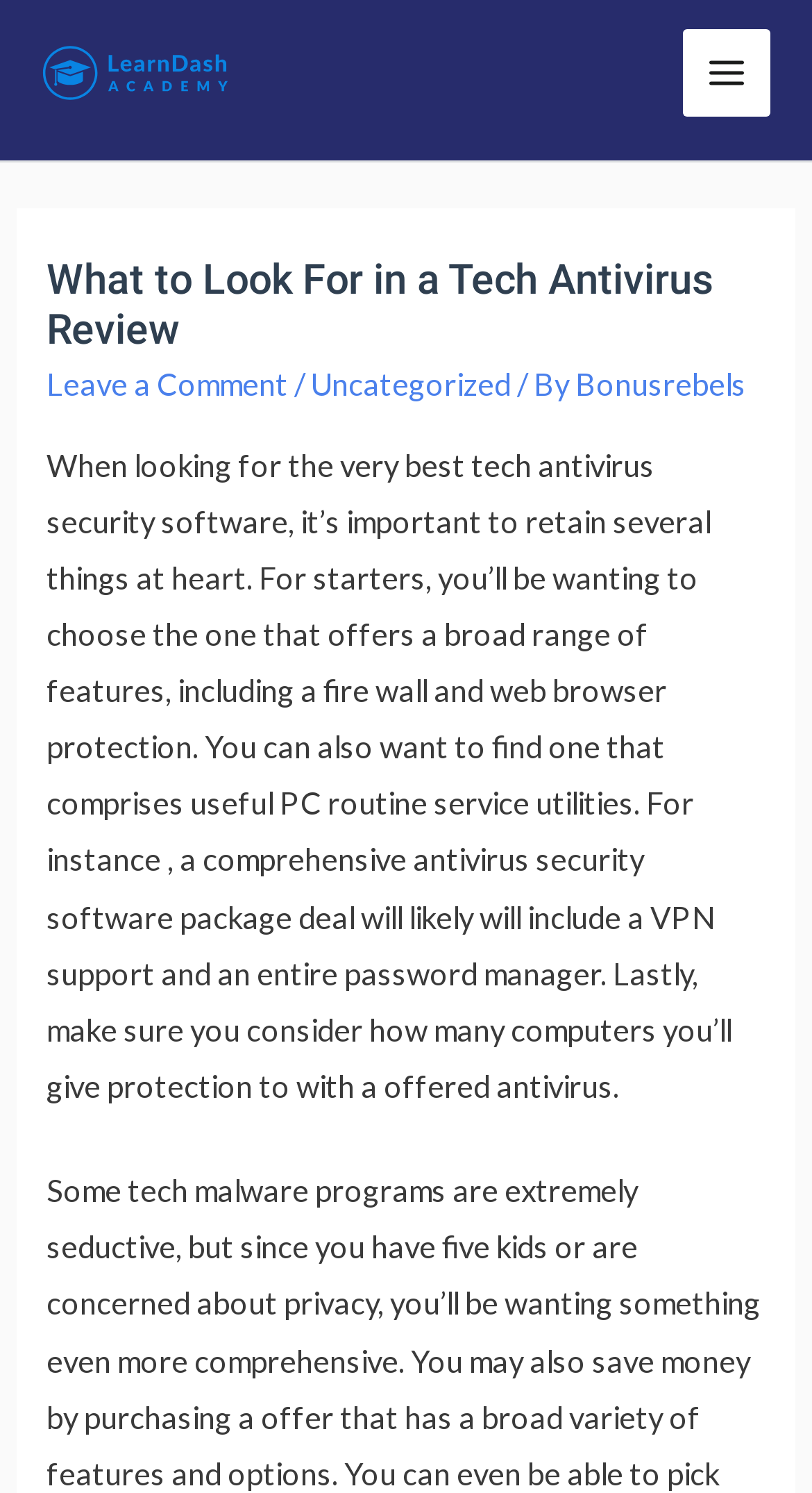Identify the main heading from the webpage and provide its text content.

What to Look For in a Tech Antivirus Review